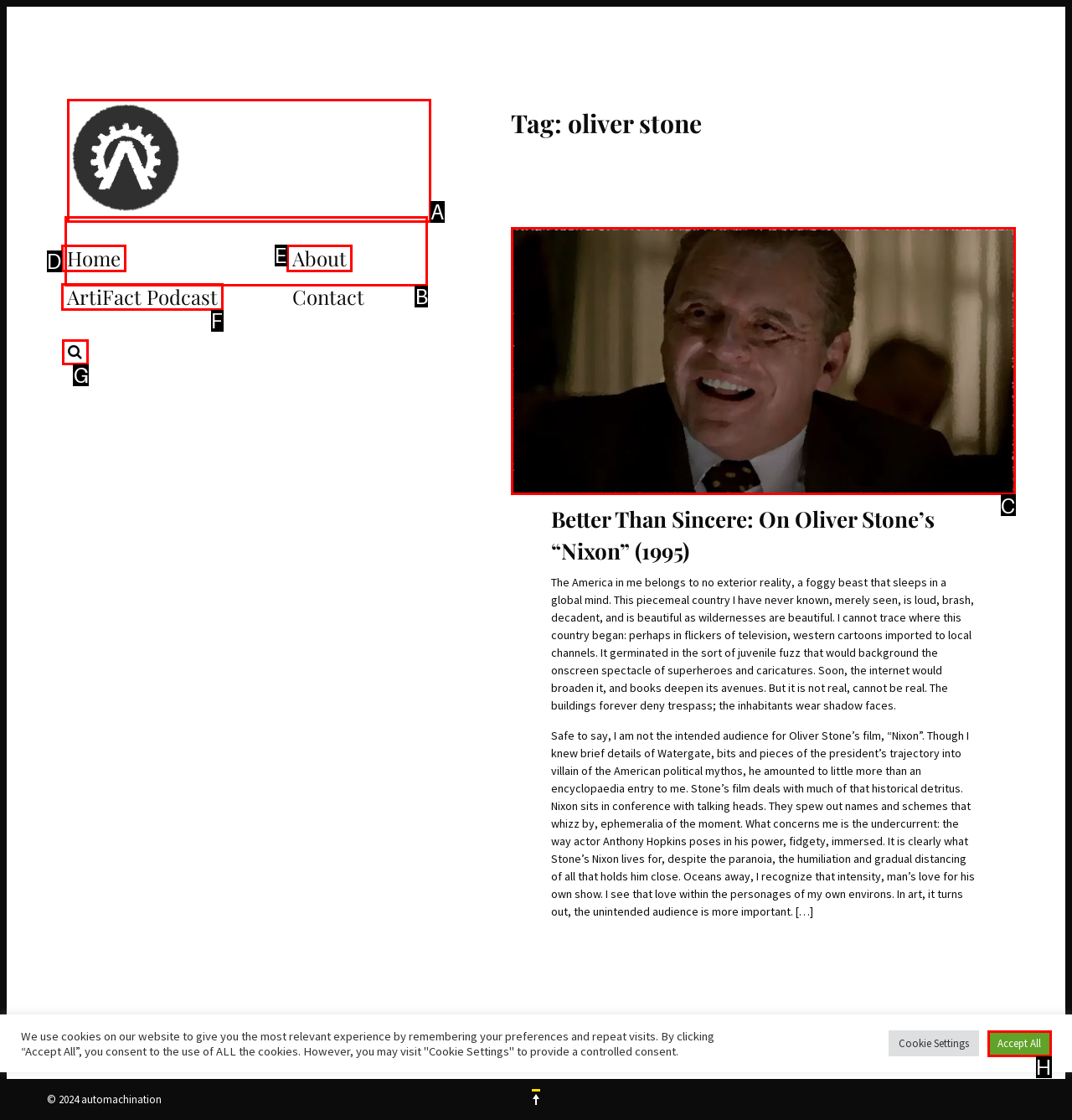Identify the correct HTML element to click for the task: Read more about Nixon. Provide the letter of your choice.

C